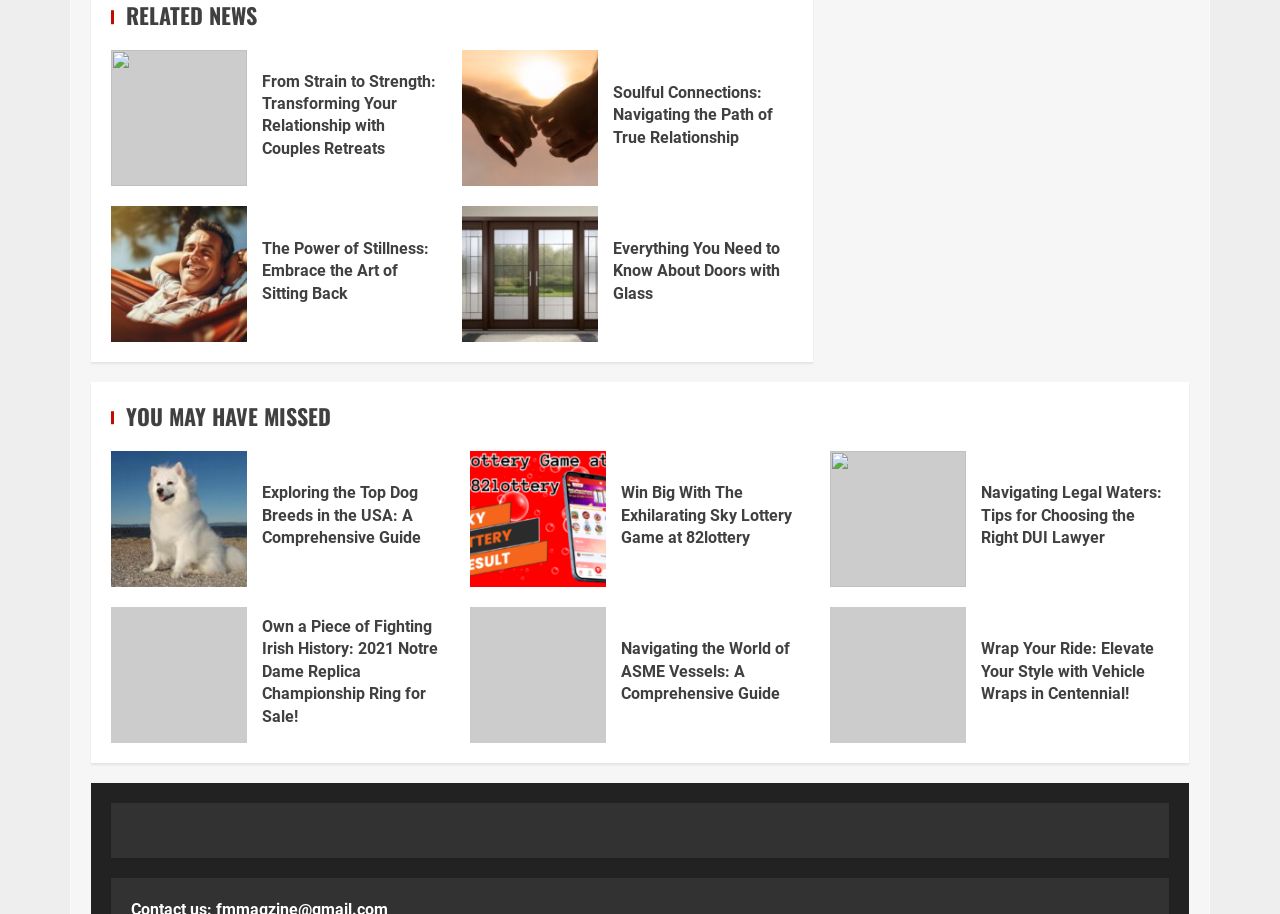Answer the question in one word or a short phrase:
What is the category of the news section that includes the article 'Exploring the Top Dog Breeds in the USA: A Comprehensive Guide'?

YOU MAY HAVE MISSED